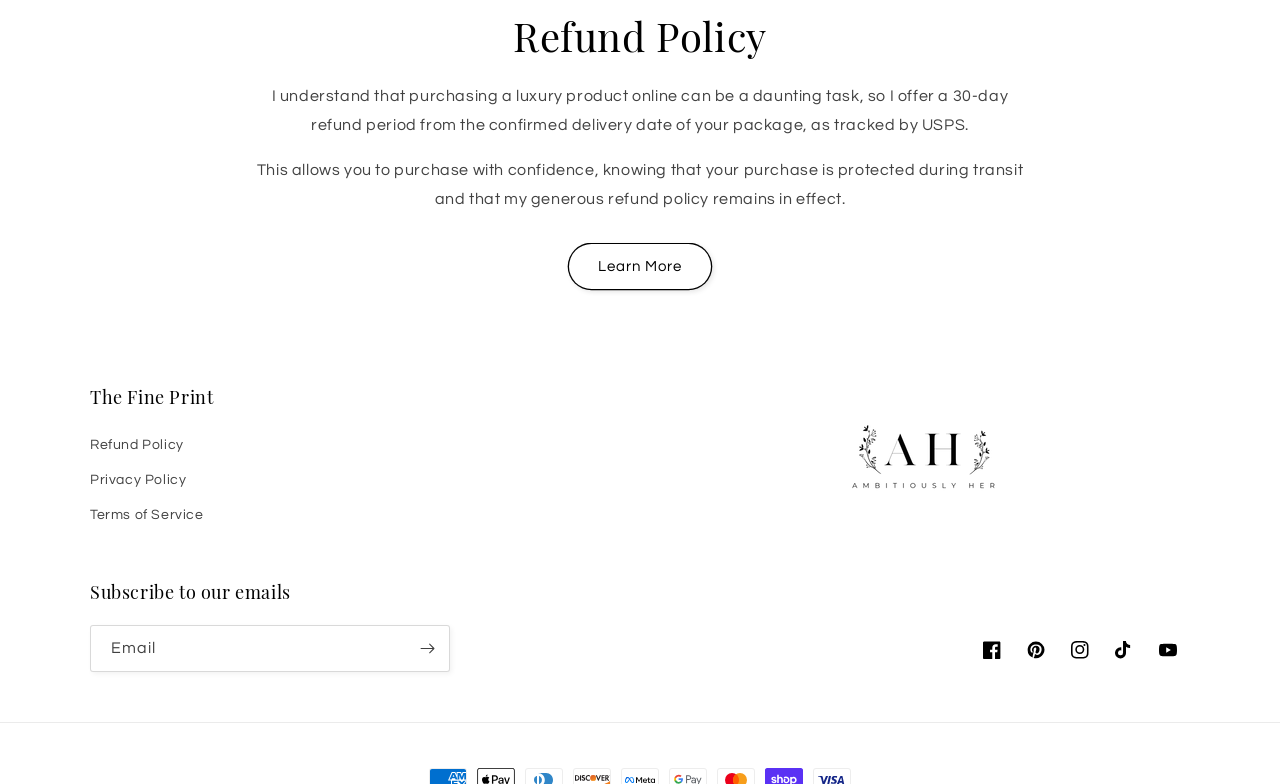Pinpoint the bounding box coordinates of the clickable element needed to complete the instruction: "Visit Facebook". The coordinates should be provided as four float numbers between 0 and 1: [left, top, right, bottom].

[0.758, 0.8, 0.792, 0.857]